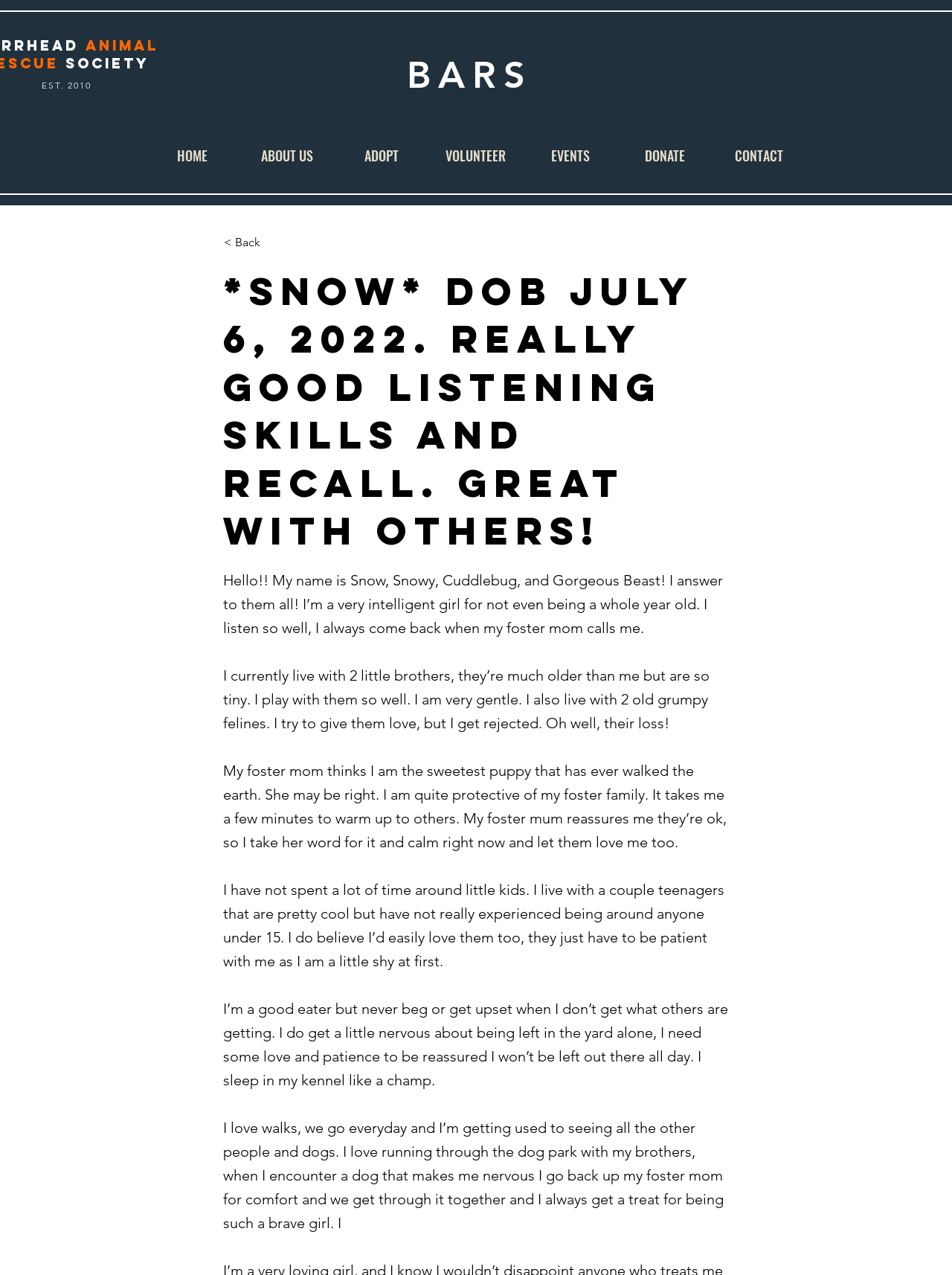Provide the bounding box coordinates of the section that needs to be clicked to accomplish the following instruction: "Click the '< Back' button."

[0.235, 0.179, 0.338, 0.202]